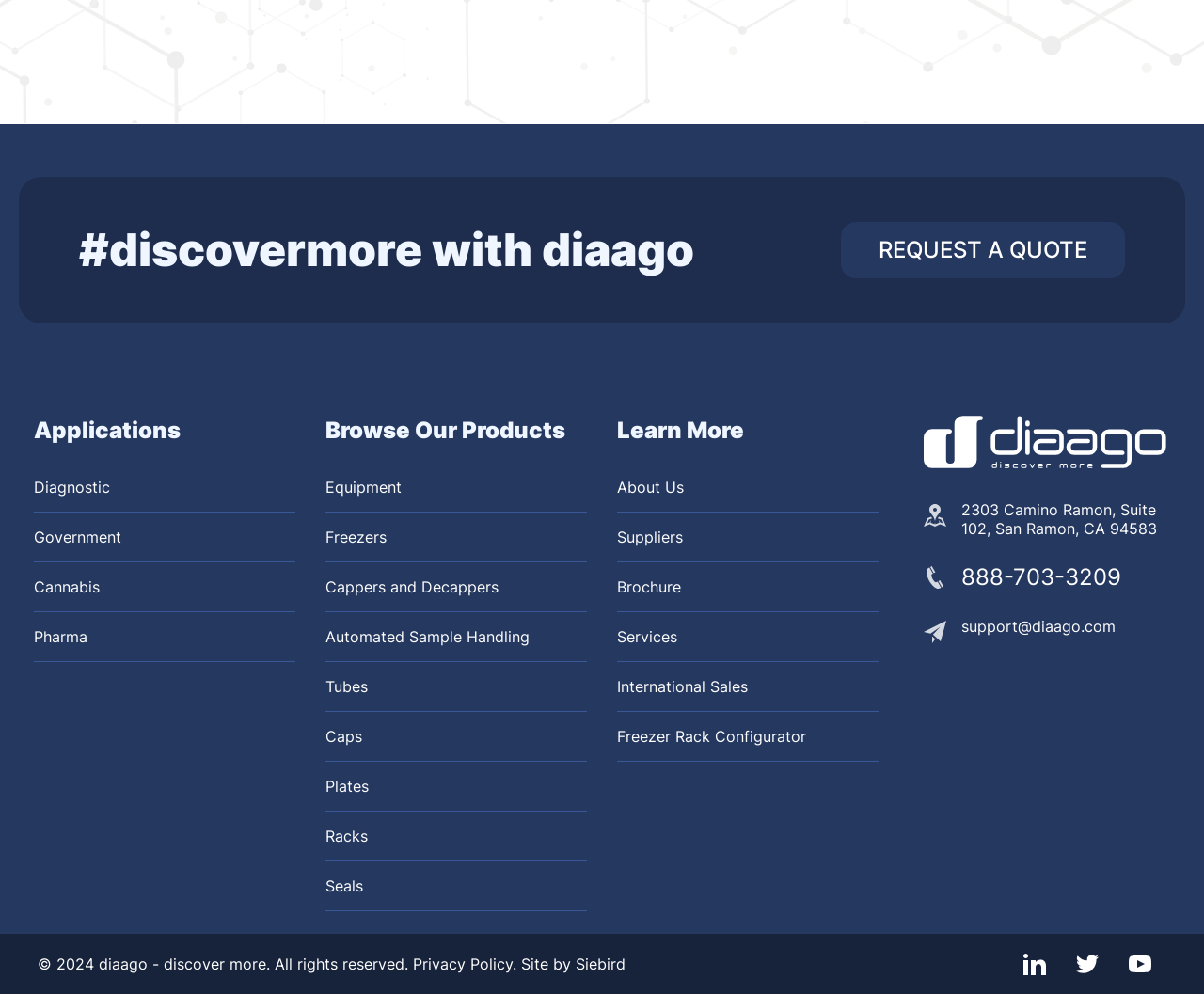Please determine the bounding box coordinates of the section I need to click to accomplish this instruction: "Search for products".

None